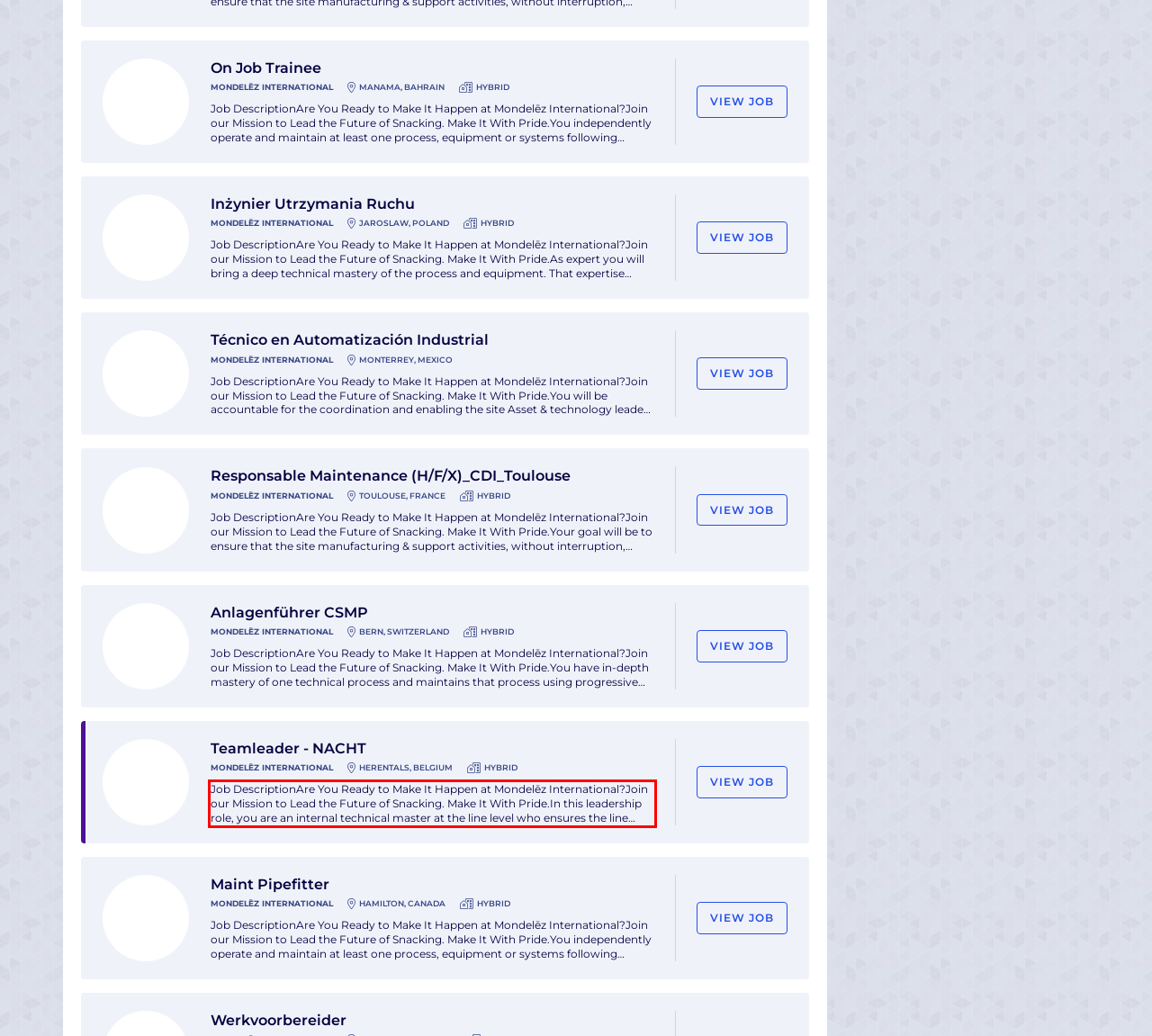Using the provided screenshot, read and generate the text content within the red-bordered area.

Job DescriptionAre You Ready to Make It Happen at Mondelēz International?Join our Mission to Lead the Future of Snacking. Make It With Pride.In this leadership role, you are an internal technical master at the line level who ensures the line team is performing at a level that sustains and improves business results on one or more of 6 stars model. You model priority setting, manage the plan-do-check- adjust cycle and provide coaching and traini